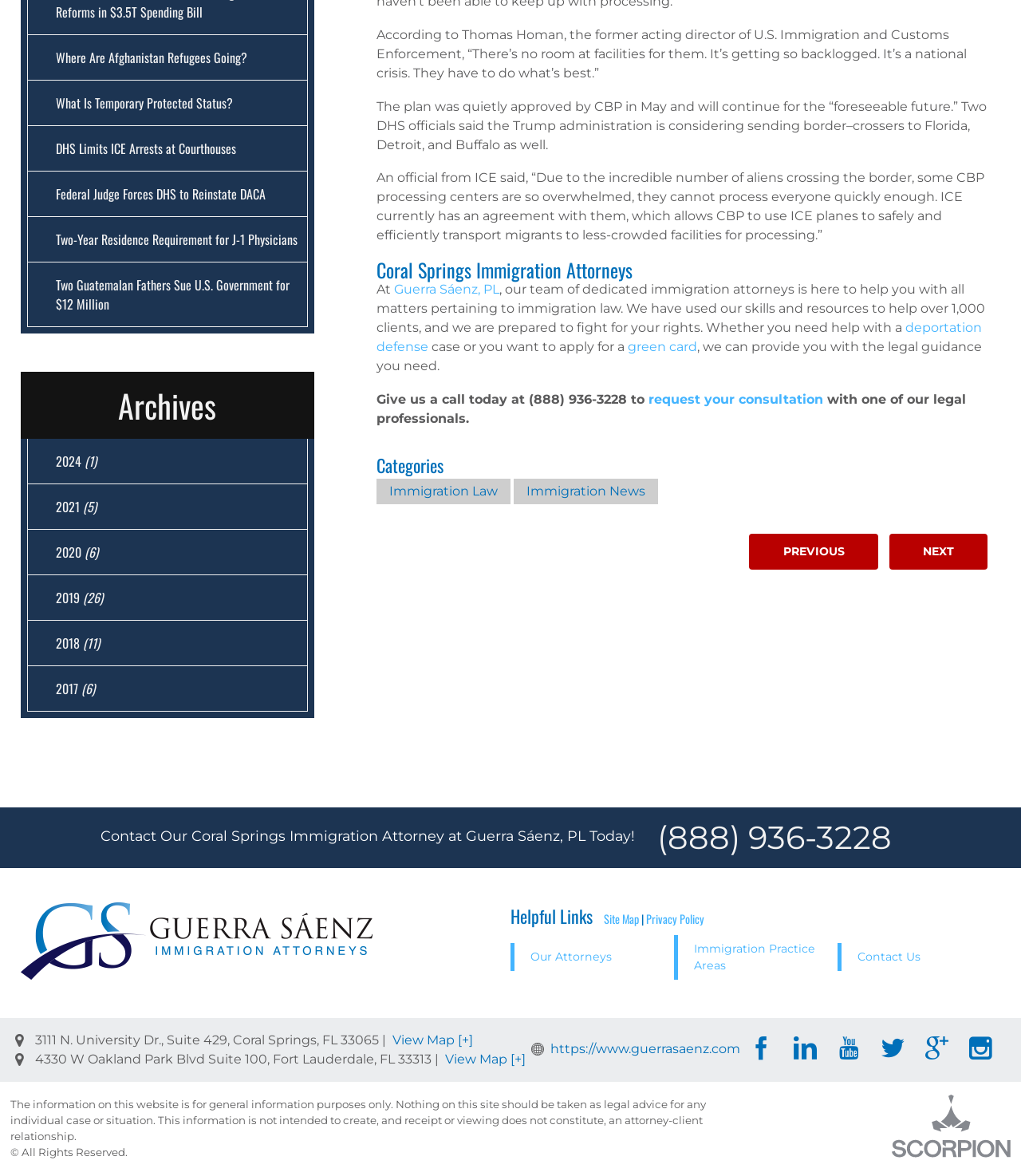What is the phone number to contact the law firm?
Please describe in detail the information shown in the image to answer the question.

The phone number to contact the law firm can be found in the heading '(888) 936-3228' and also in the link '(888) 936-3228' which is located at the top of the webpage.